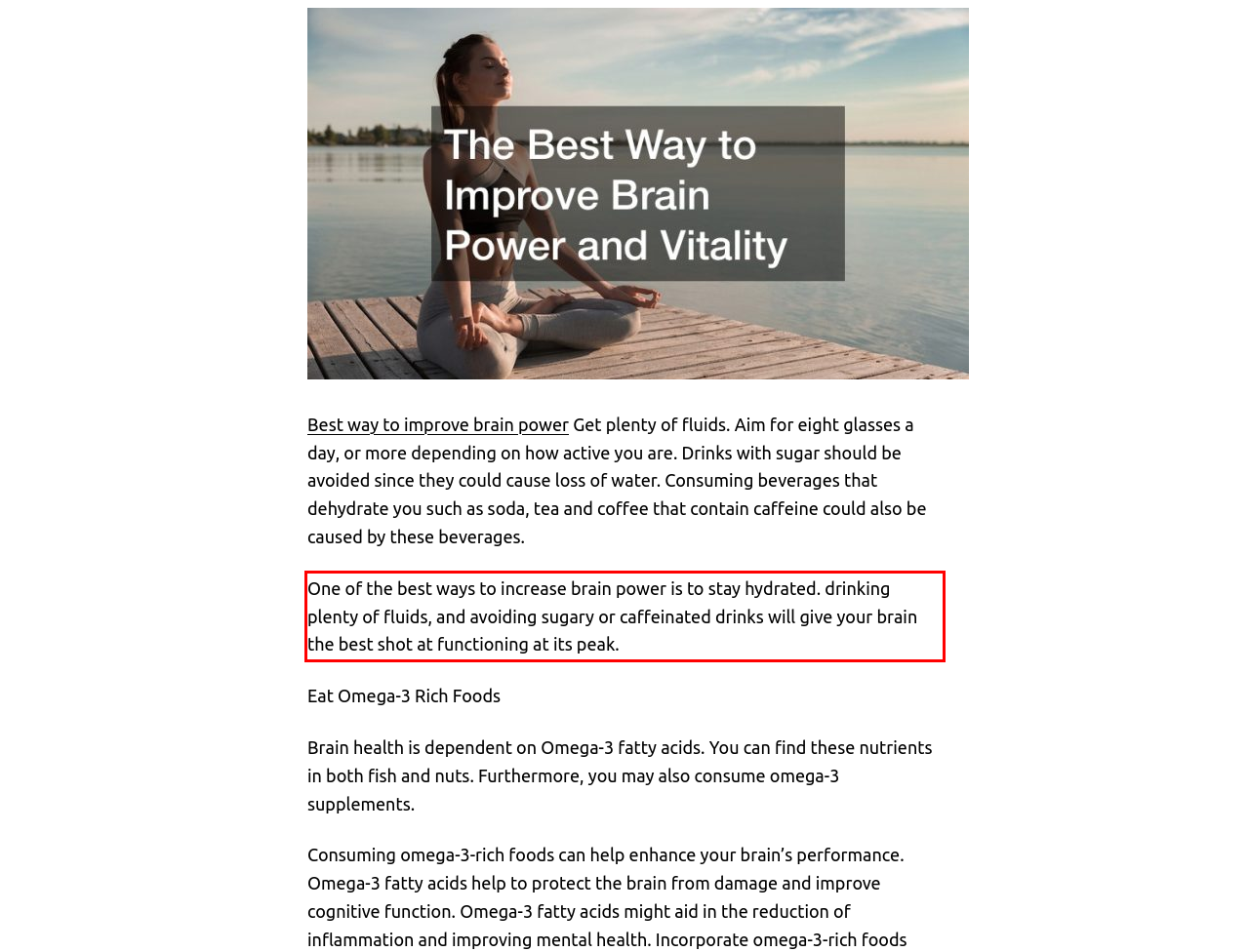Given a screenshot of a webpage with a red bounding box, extract the text content from the UI element inside the red bounding box.

One of the best ways to increase brain power is to stay hydrated. drinking plenty of fluids, and avoiding sugary or caffeinated drinks will give your brain the best shot at functioning at its peak.